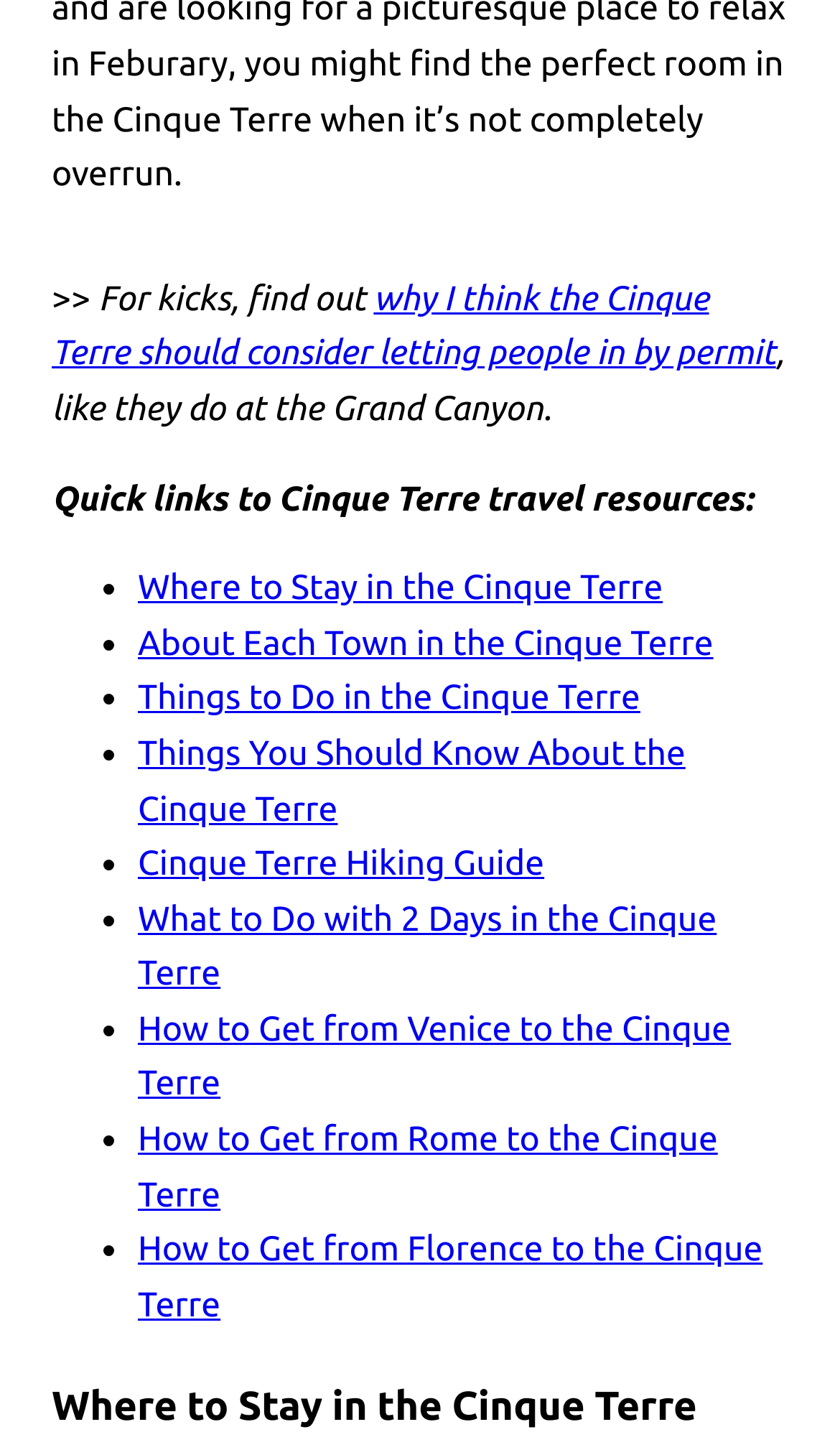Please specify the bounding box coordinates for the clickable region that will help you carry out the instruction: "Go to 'Where to Stay in the Cinque Terre'".

[0.164, 0.391, 0.789, 0.418]